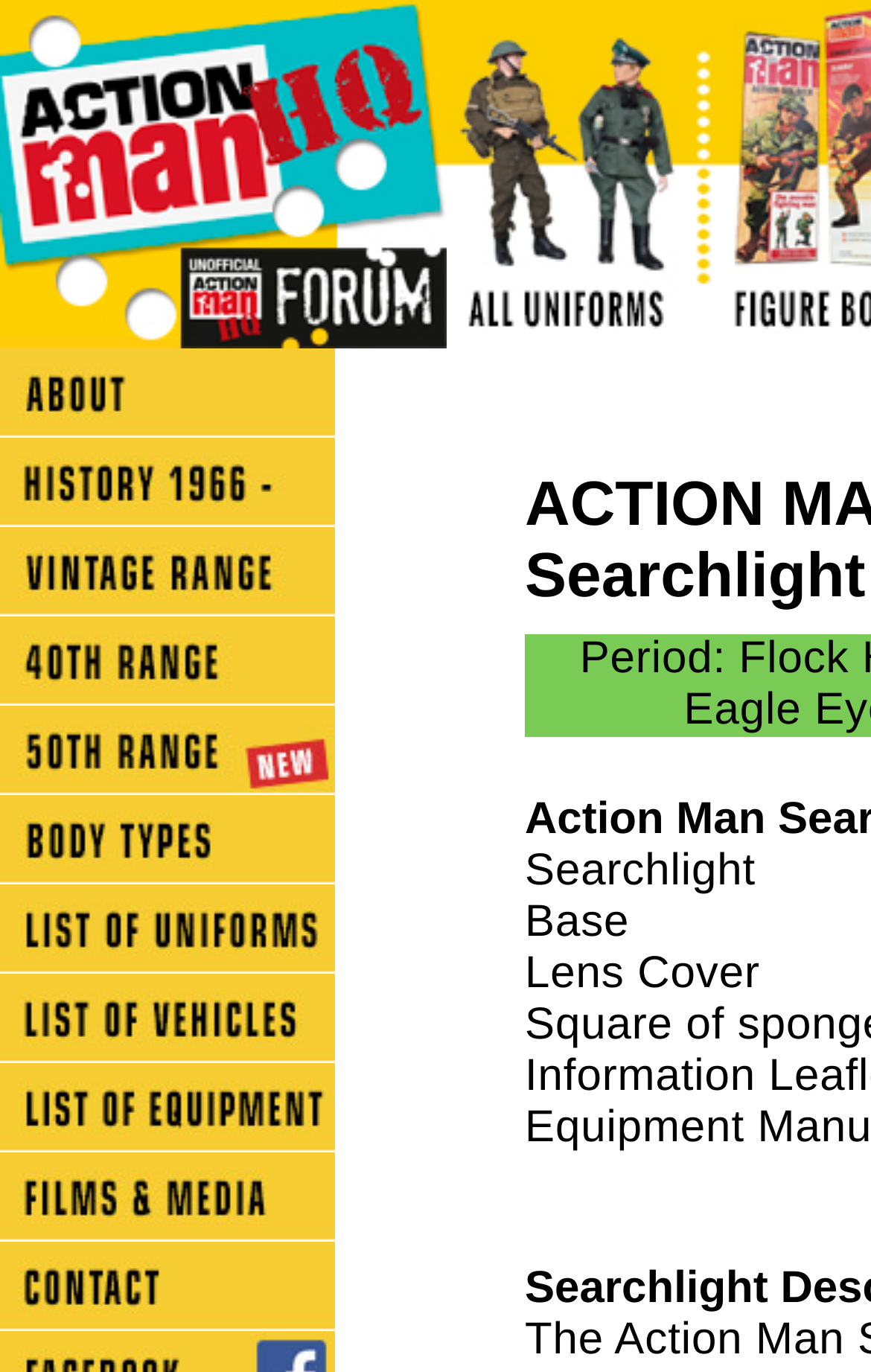Are there any StaticText elements on the webpage?
Provide a concise answer using a single word or phrase based on the image.

Yes